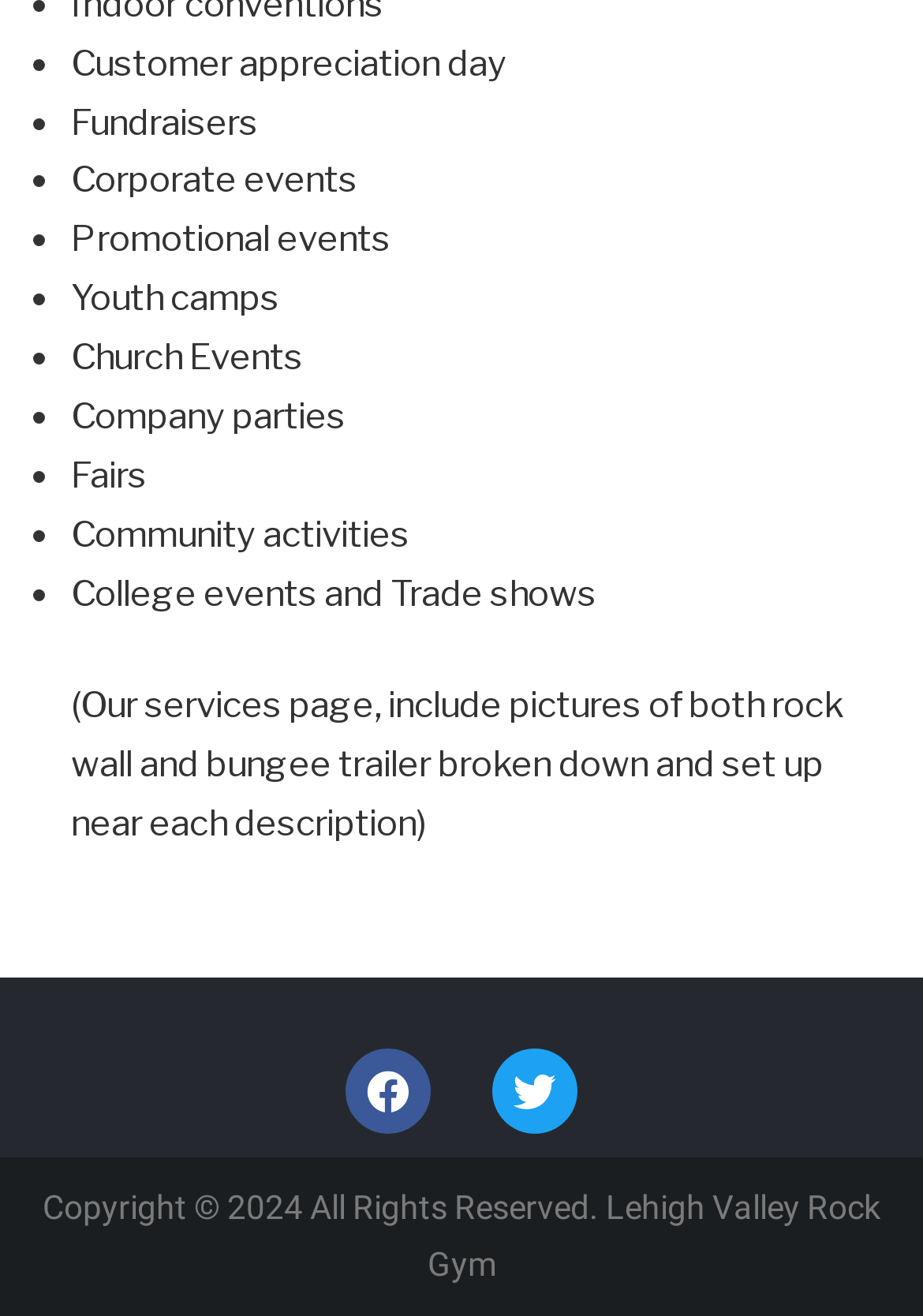Using the information in the image, could you please answer the following question in detail:
What type of events does Lehigh Valley Rock Gym offer?

Based on the list of events provided on the webpage, Lehigh Valley Rock Gym offers various types of events, including corporate events, fundraisers, customer appreciation day, promotional events, youth camps, church events, company parties, fairs, community activities, and college events and trade shows.